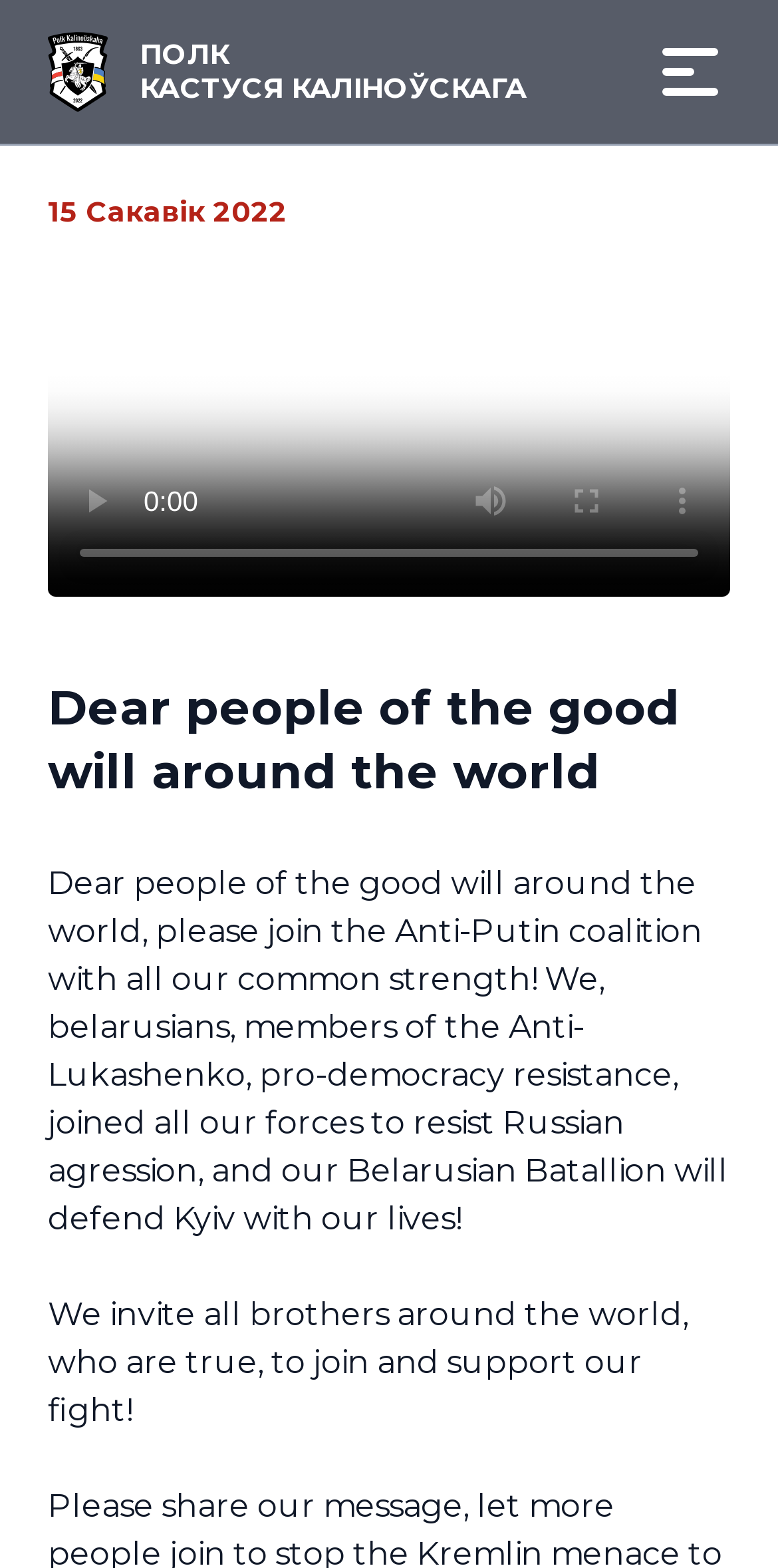Determine the bounding box for the described HTML element: "Полк Кастуся Каліноўскага". Ensure the coordinates are four float numbers between 0 and 1 in the format [left, top, right, bottom].

[0.062, 0.02, 0.677, 0.071]